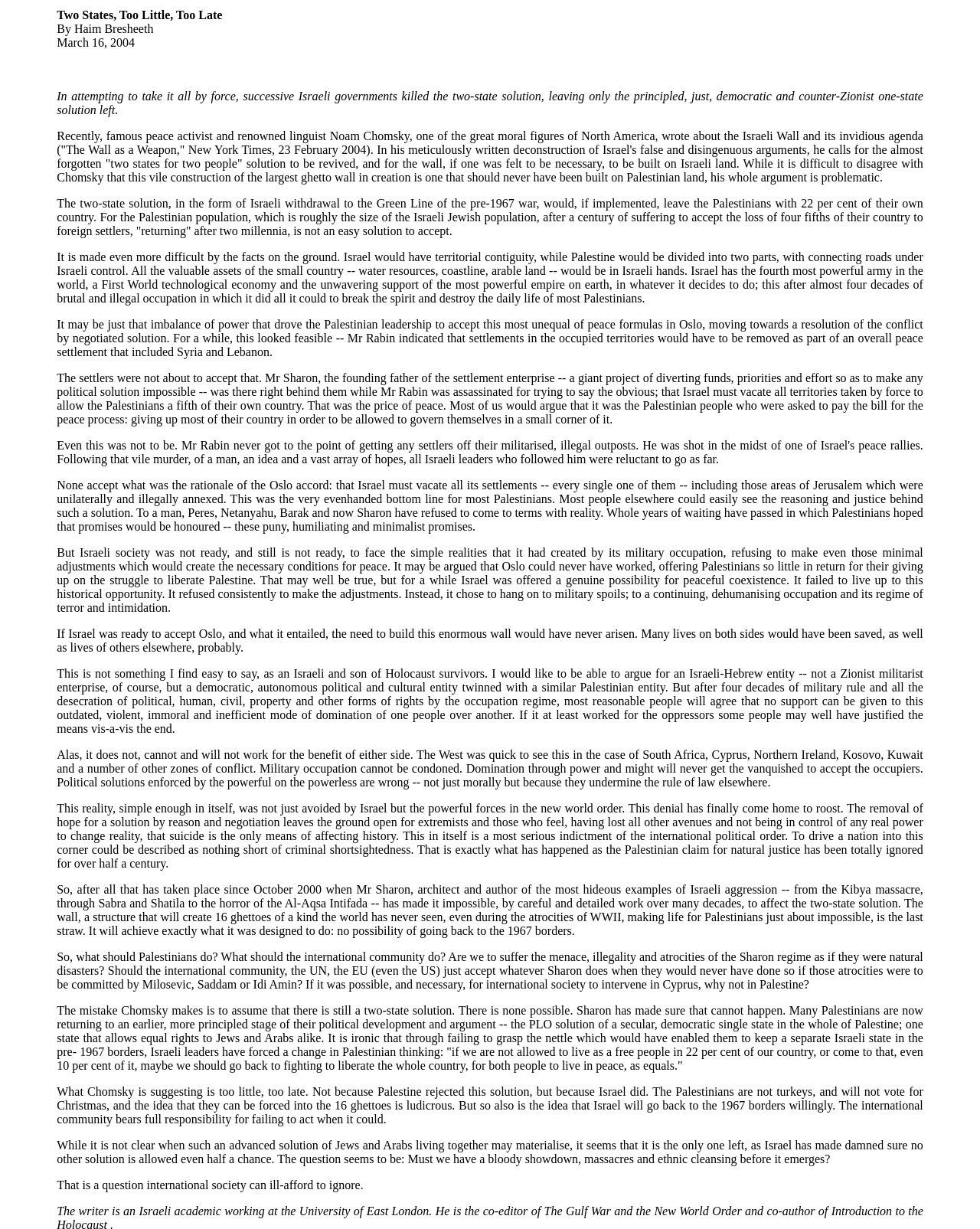Give a one-word or short-phrase answer to the following question: 
What percentage of their country would Palestinians be left with in a two-state solution?

22 per cent